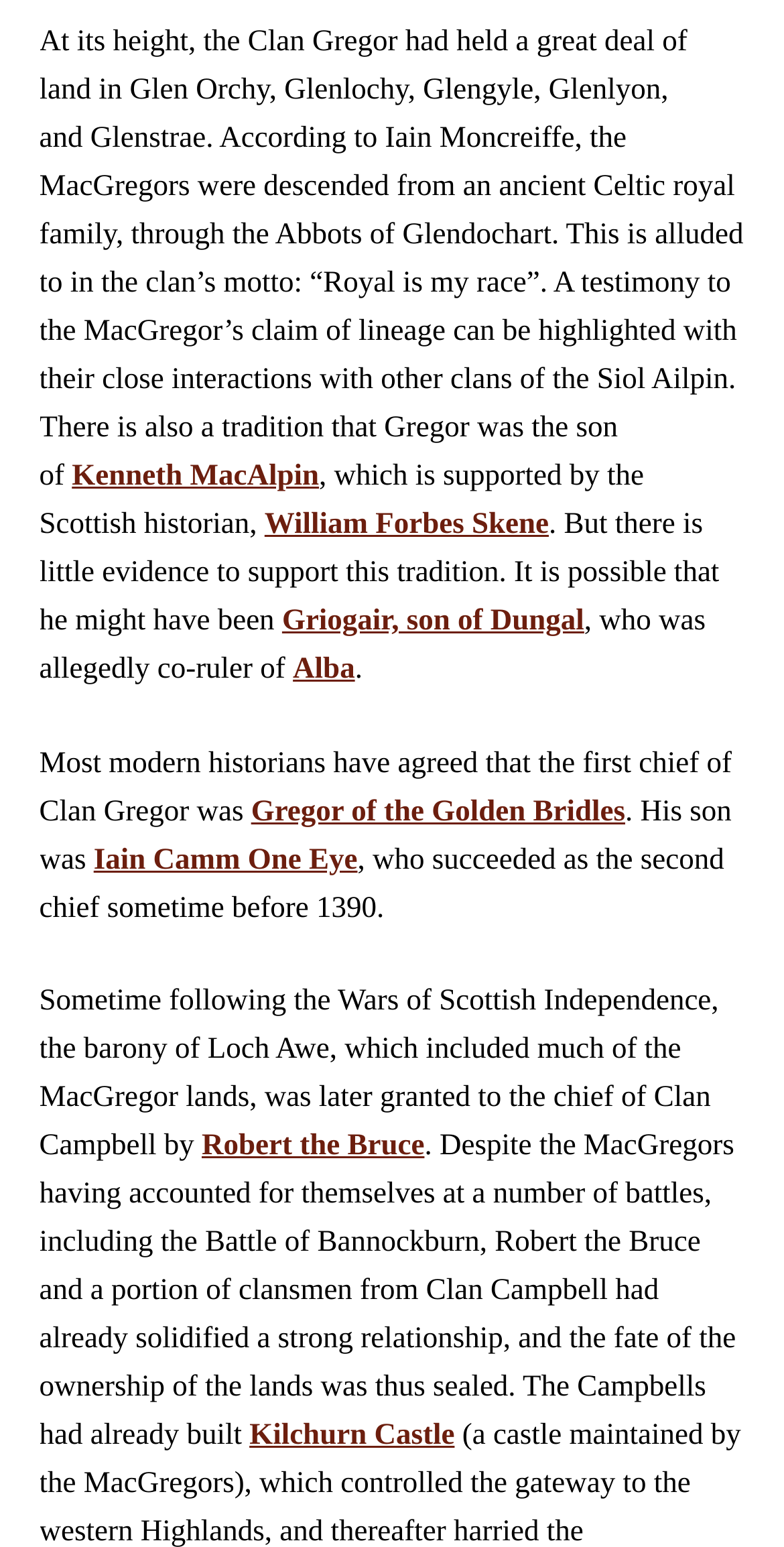Answer the question with a brief word or phrase:
Who was the second chief of Clan Gregor?

Iain Camm One Eye